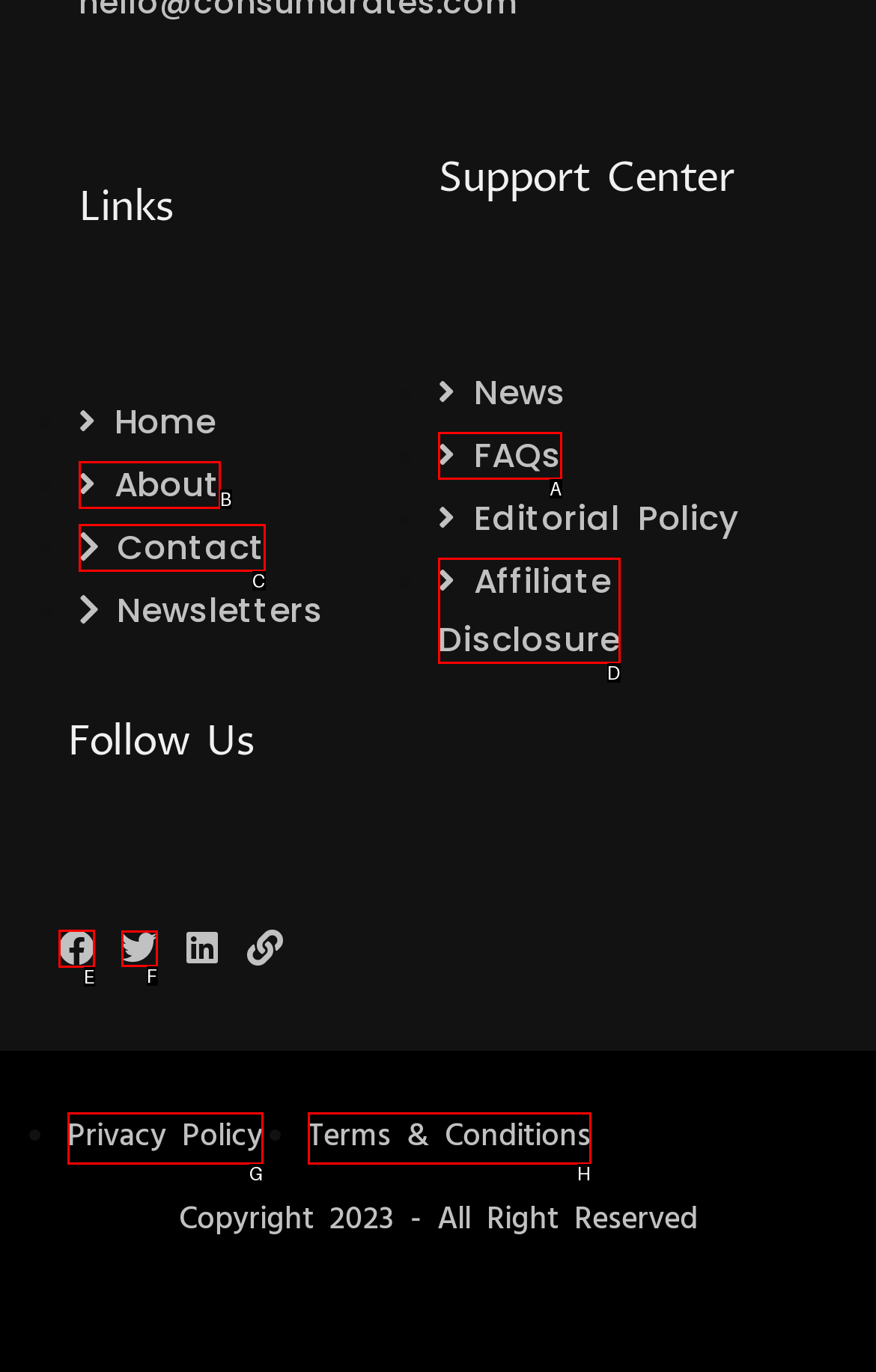Please indicate which HTML element to click in order to fulfill the following task: follow on facebook Respond with the letter of the chosen option.

E